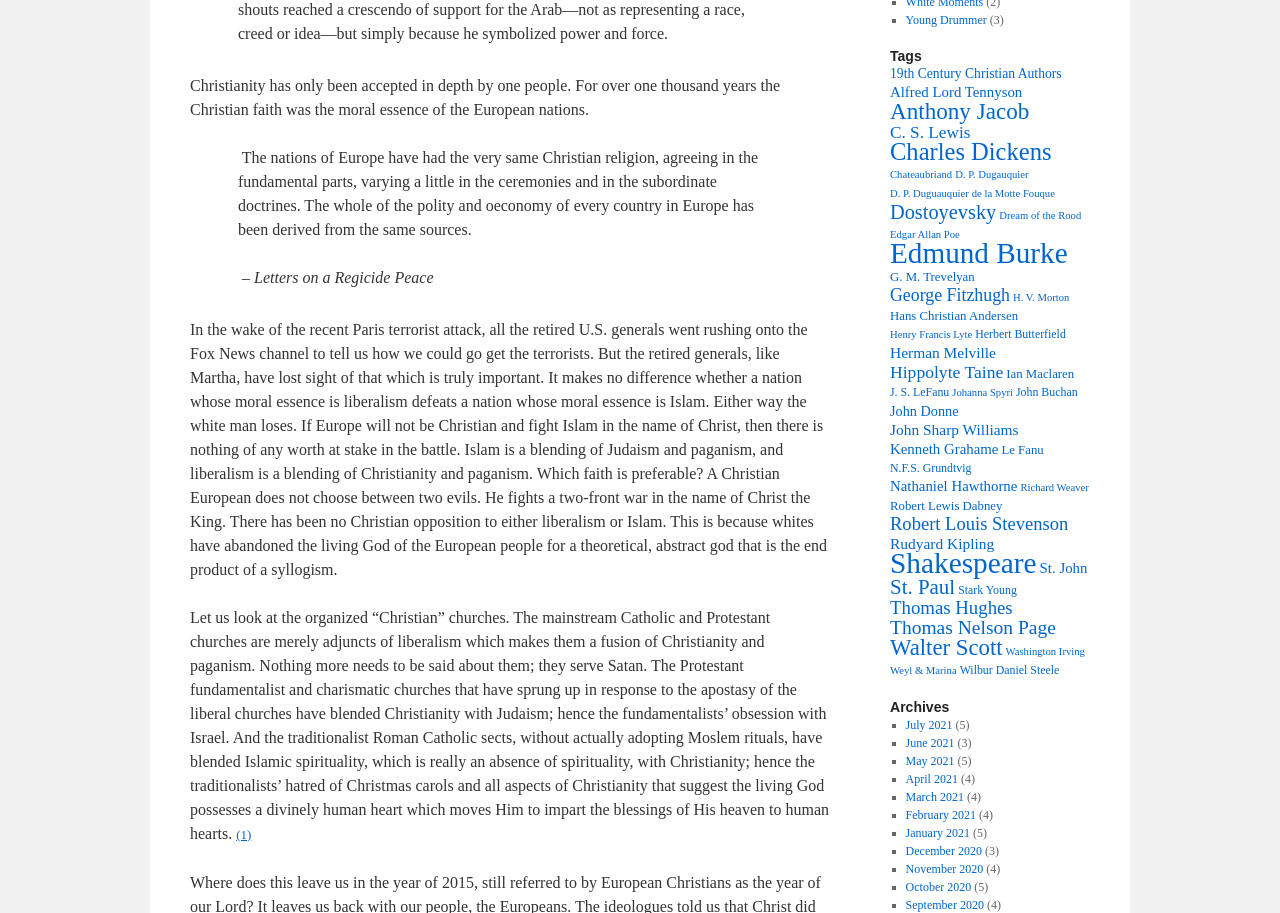Please identify the bounding box coordinates of the clickable element to fulfill the following instruction: "Read the 'Letters on a Regicide Peace' article". The coordinates should be four float numbers between 0 and 1, i.e., [left, top, right, bottom].

[0.198, 0.295, 0.339, 0.313]